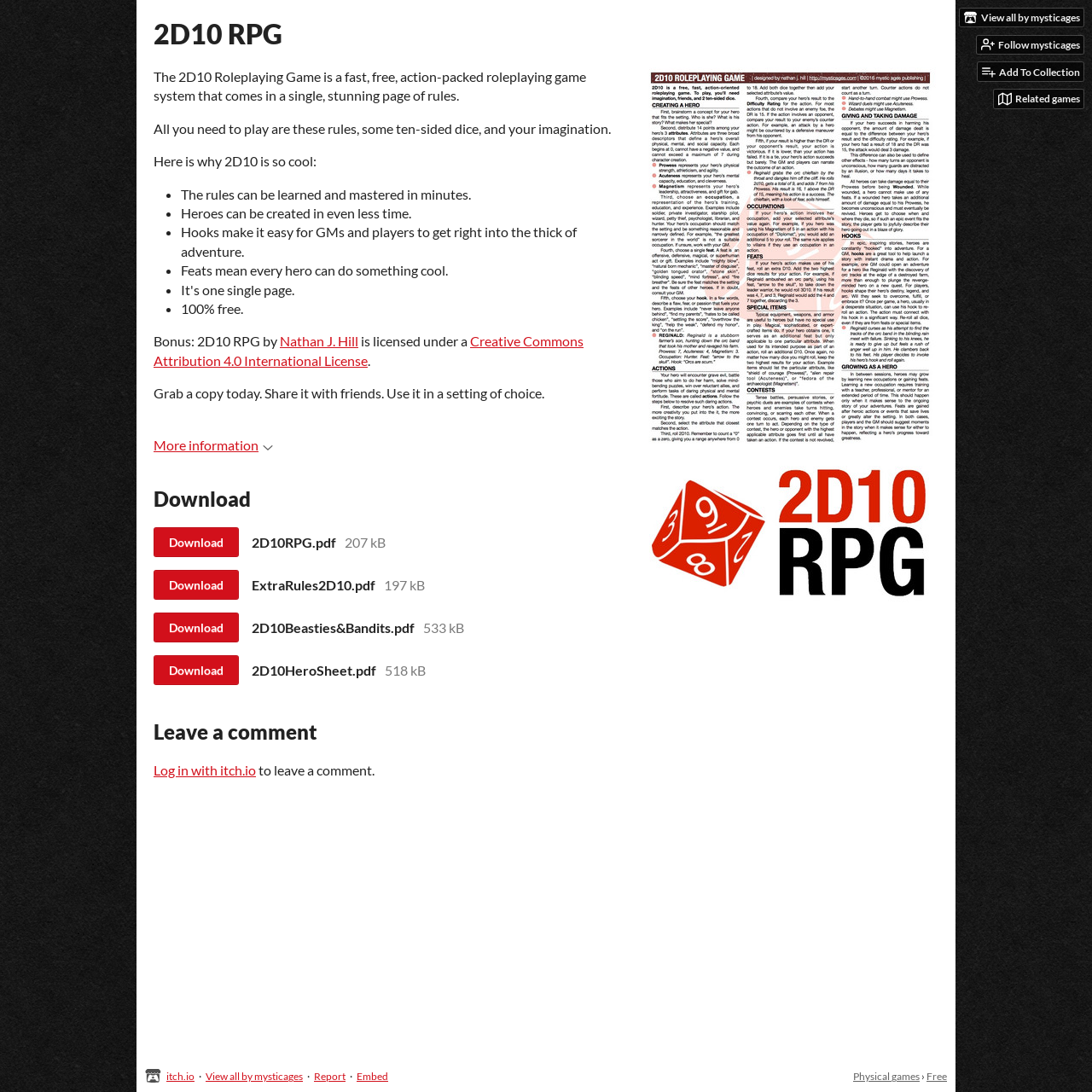What is the size of the '2D10Beasties&Bandits.pdf' file?
Provide a well-explained and detailed answer to the question.

The size of the '2D10Beasties&Bandits.pdf' file can be found in the text element '533 kB' with bounding box coordinates [0.388, 0.567, 0.425, 0.582].